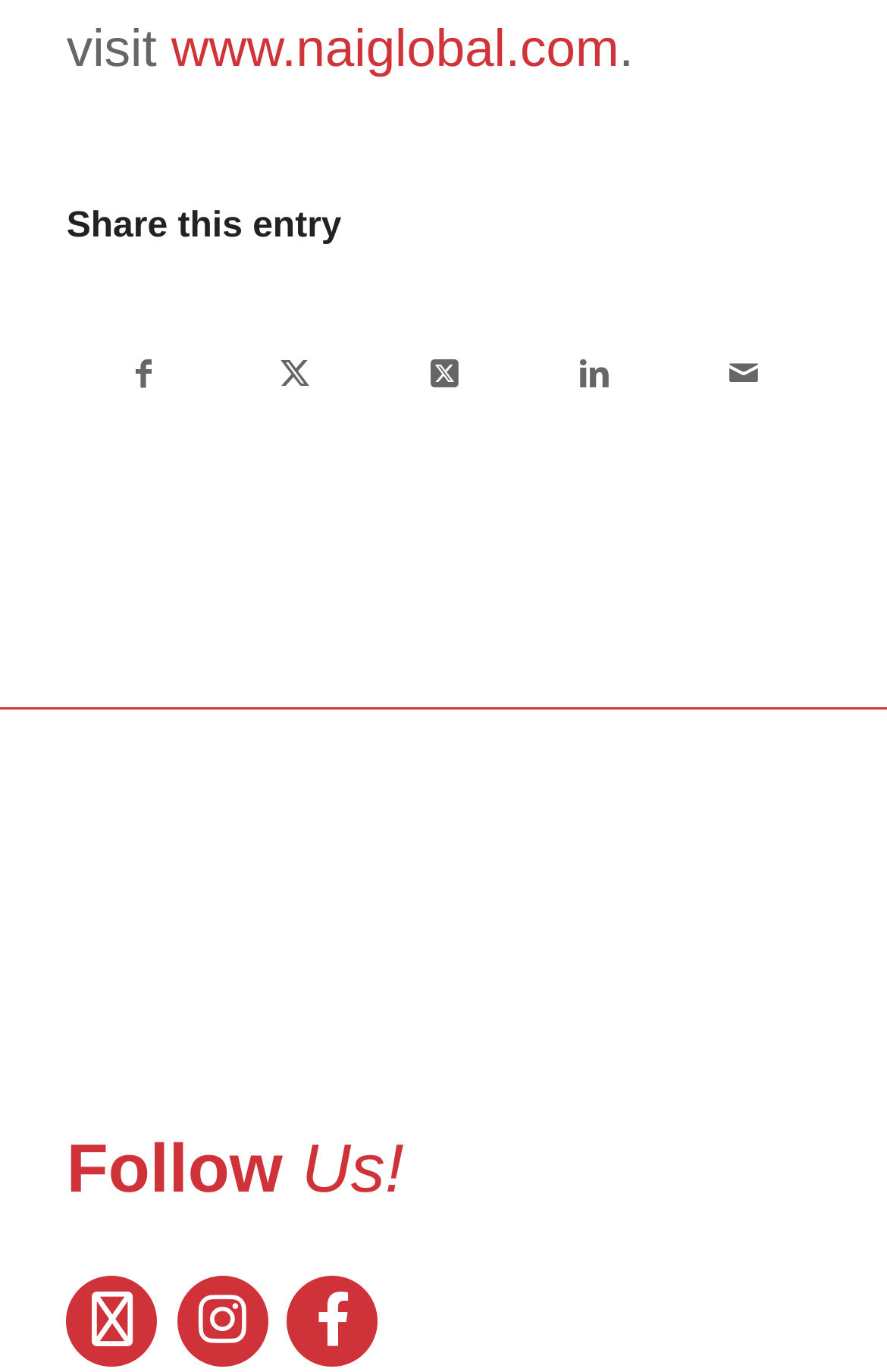Please find the bounding box coordinates of the section that needs to be clicked to achieve this instruction: "Share on Facebook".

[0.078, 0.215, 0.247, 0.33]